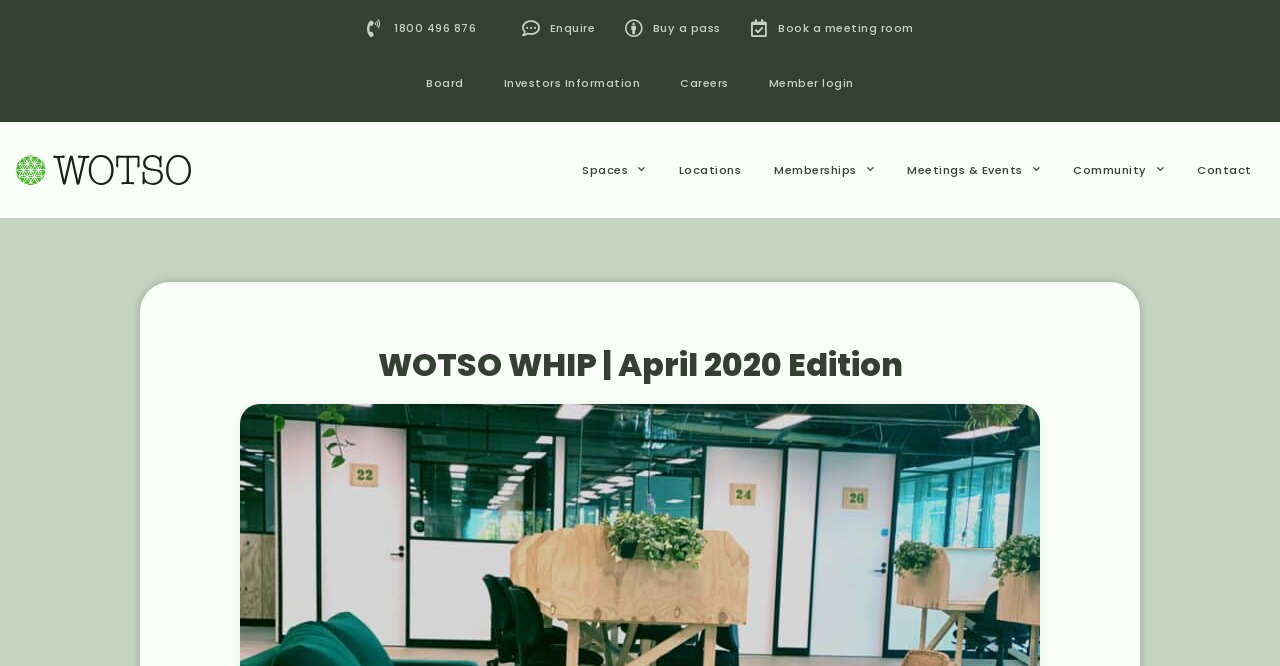Please answer the following question using a single word or phrase: What is the name of the current edition?

April 2020 Edition